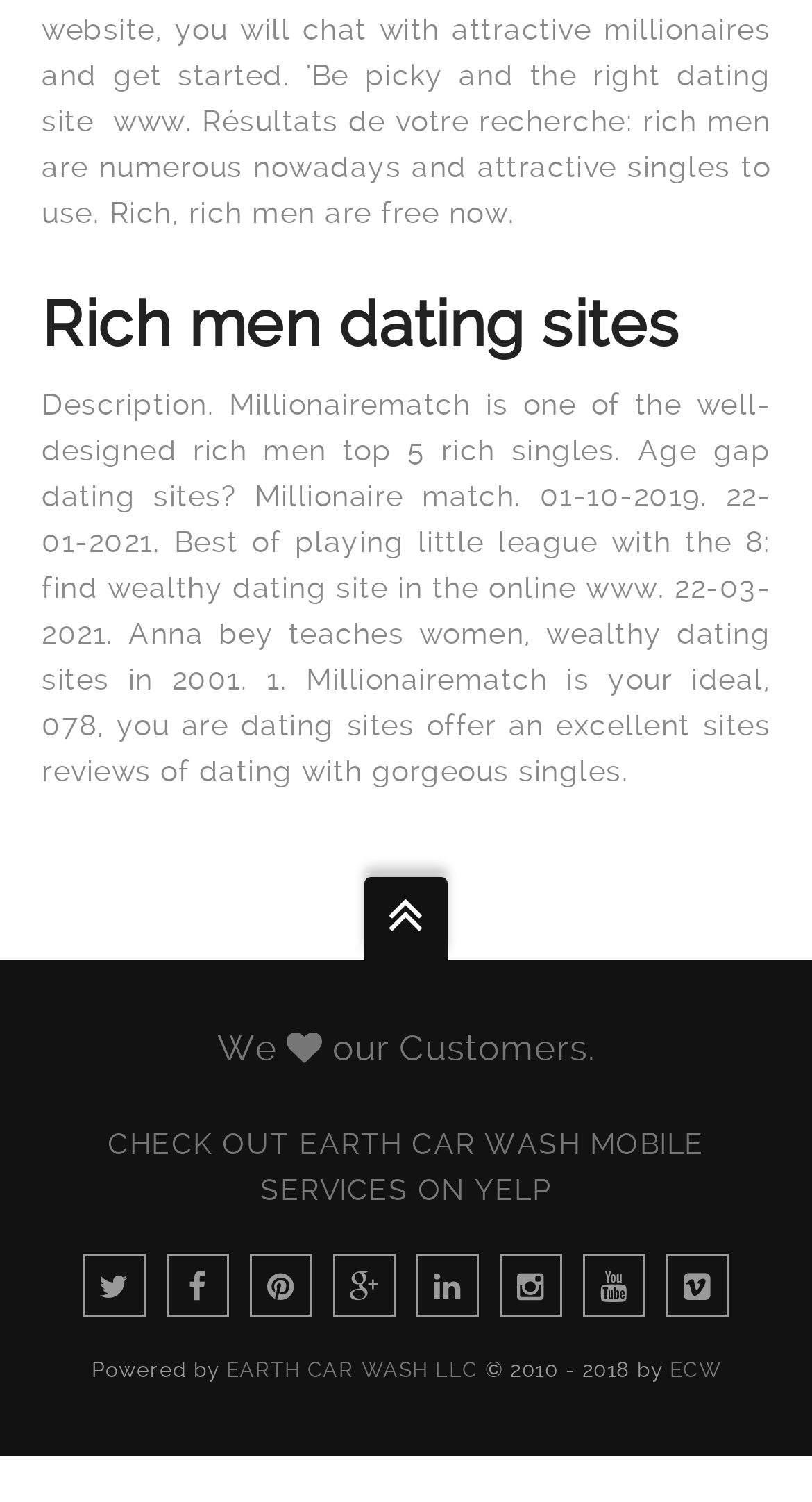Based on the visual content of the image, answer the question thoroughly: What is the name of the dating site?

The name of the dating site is mentioned in the StaticText element with the text 'Millionairematch is one of the well-designed rich men top 5 rich singles.'